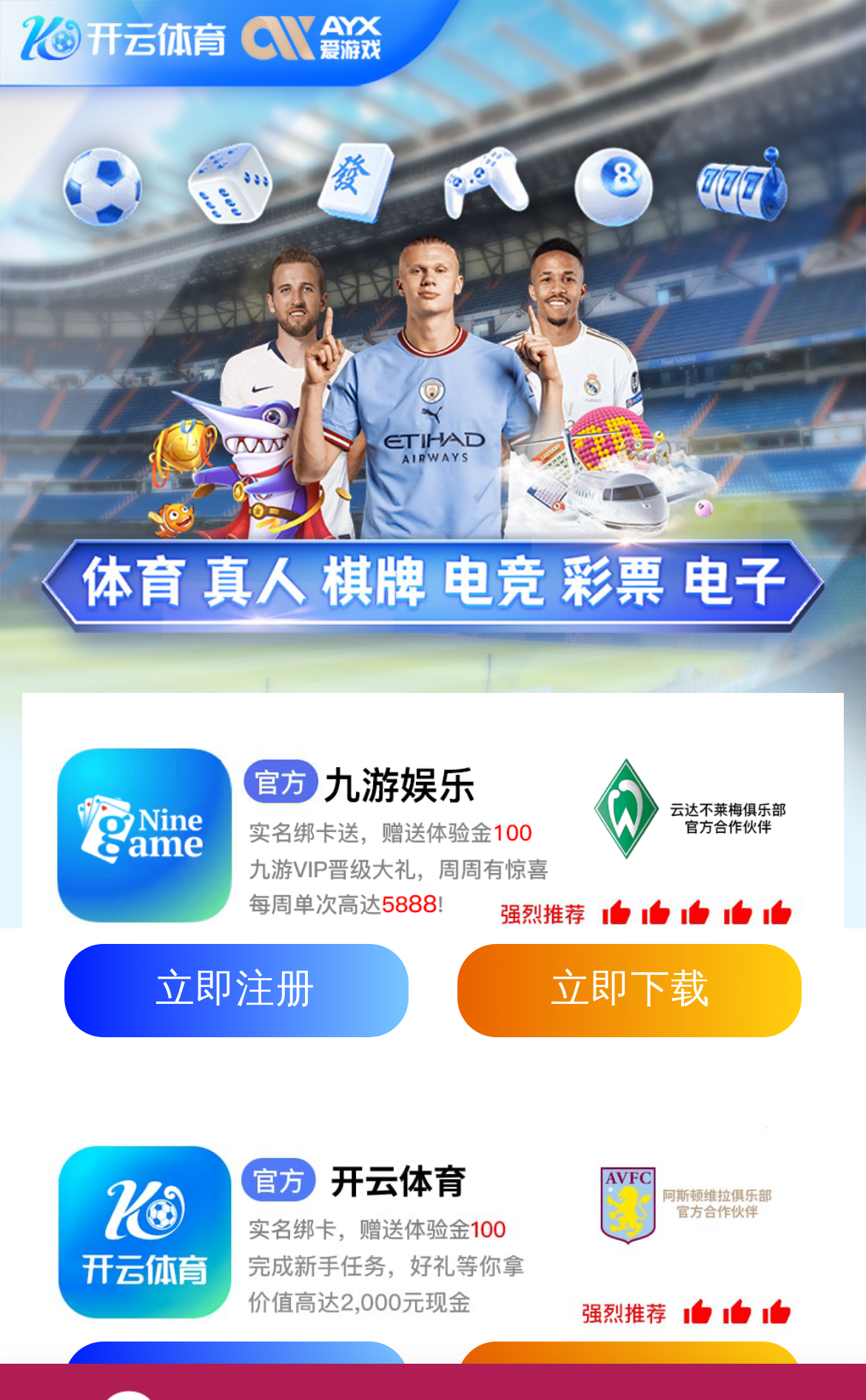Using the webpage screenshot and the element description partners, determine the bounding box coordinates. Specify the coordinates in the format (top-left x, top-left y, bottom-right x, bottom-right y) with values ranging from 0 to 1.

[0.026, 0.557, 0.282, 0.612]